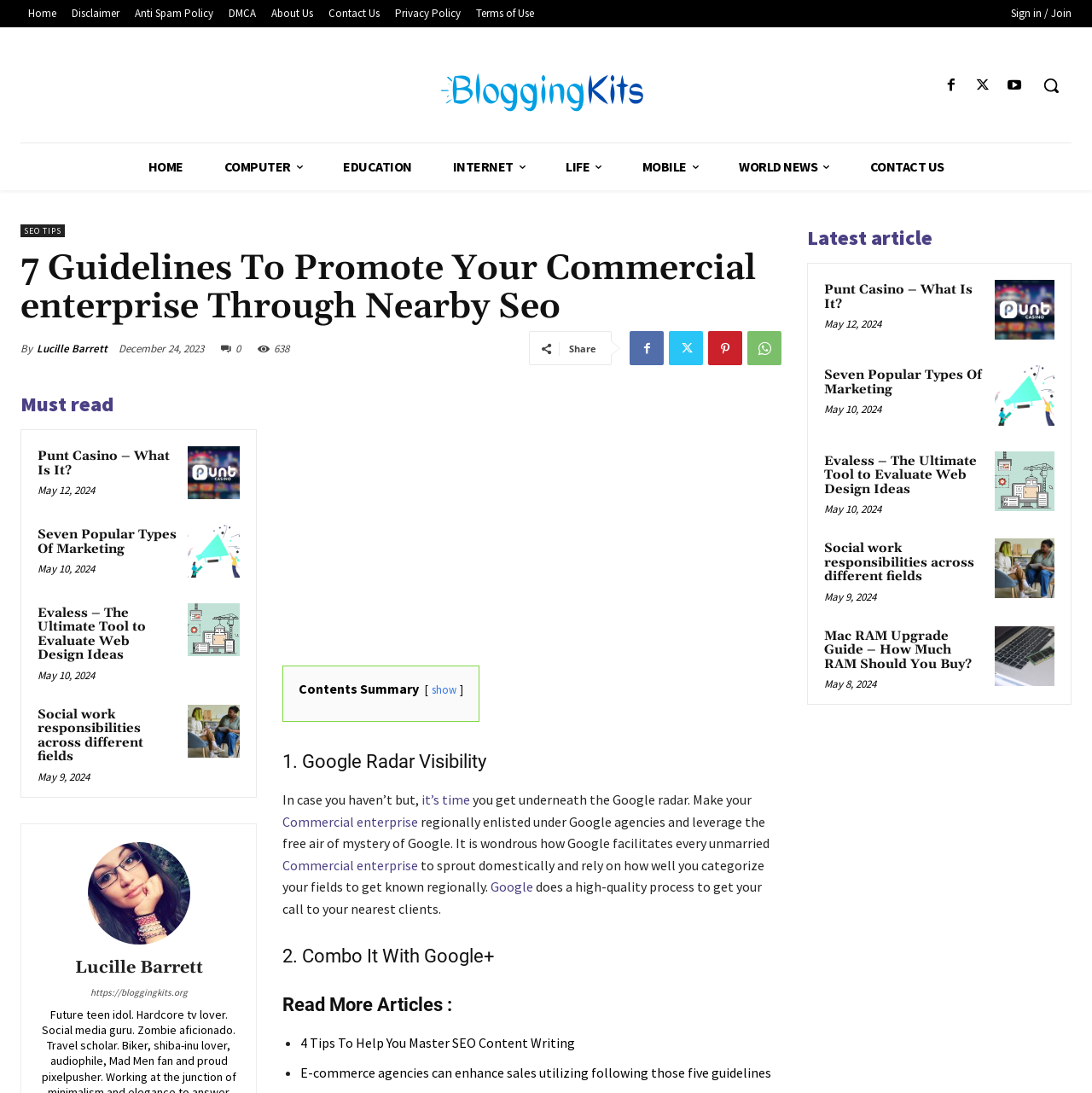Locate the bounding box coordinates of the element that should be clicked to execute the following instruction: "Like a post".

None